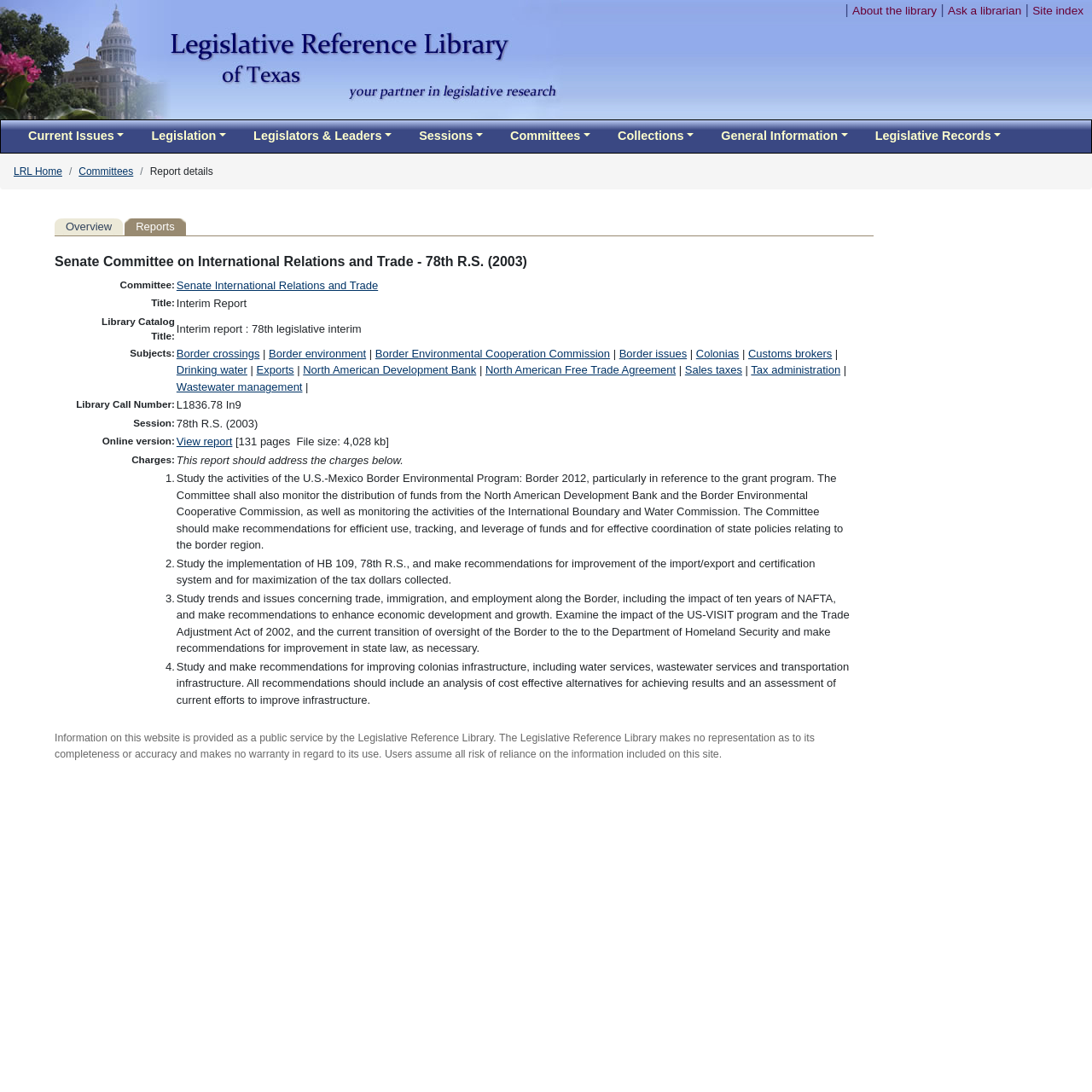What is the library call number of the report?
Using the image, answer in one word or phrase.

L1836.78 In9